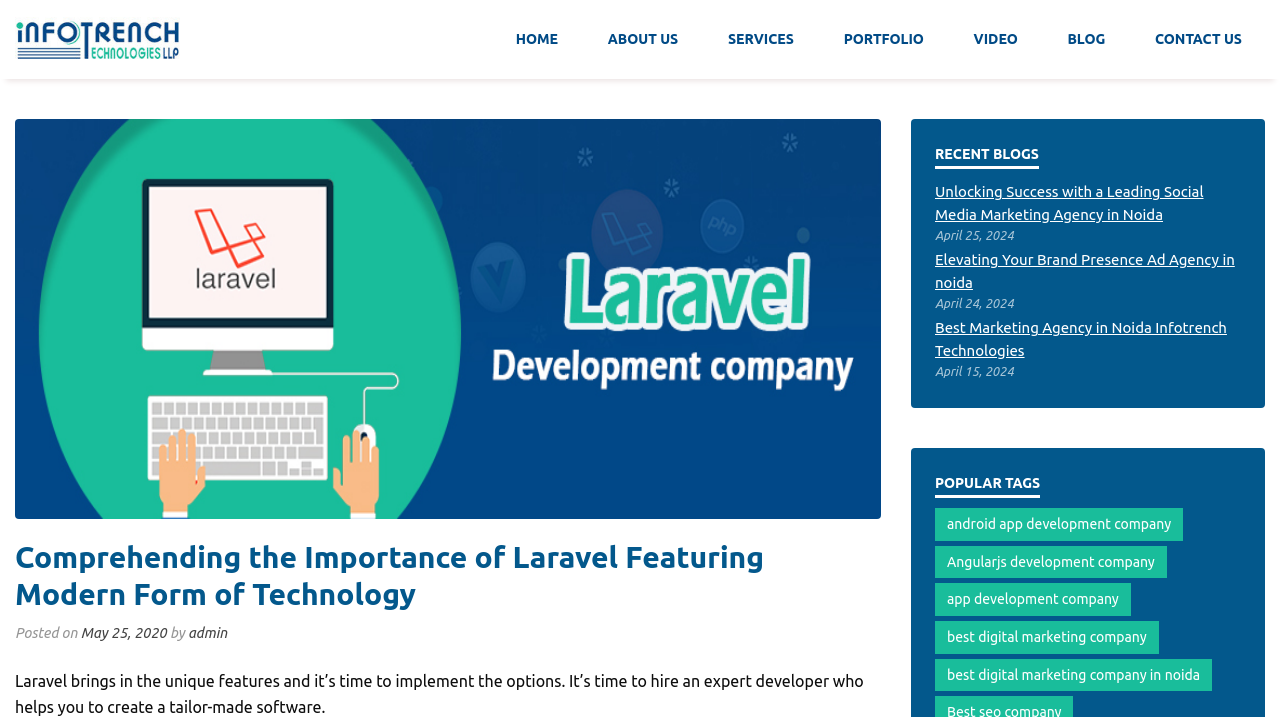Create a detailed narrative of the webpage’s visual and textual elements.

This webpage appears to be a blog post titled "Comprehending the Importance of Laravel Featuring Modern Form of Technology" with a focus on the benefits of using Laravel for software development. 

At the top of the page, there is a navigation menu with links to various sections of the website, including "HOME", "ABOUT US", "SERVICES", "PORTFOLIO", "VIDEO", "BLOG", and "CONTACT US". 

Below the navigation menu, the main content of the blog post begins with a heading that matches the title of the webpage. The post is dated "May 25, 2020" and is attributed to an author named "admin". The text of the post discusses the unique features of Laravel and the importance of hiring an expert developer to create custom software.

On the right side of the page, there are three sections: "RECENT BLOGS", "POPULAR TAGS", and a list of recent blog posts with their corresponding dates. The recent blog posts include titles such as "Unlocking Success with a Leading Social Media Marketing Agency in Noida", "Elevating Your Brand Presence Ad Agency in noida", and "Best Marketing Agency in Noida Infotrench Technologies". The "POPULAR TAGS" section lists various tags related to digital marketing and software development, including "android app development company", "Angularjs development company", and "best digital marketing company".